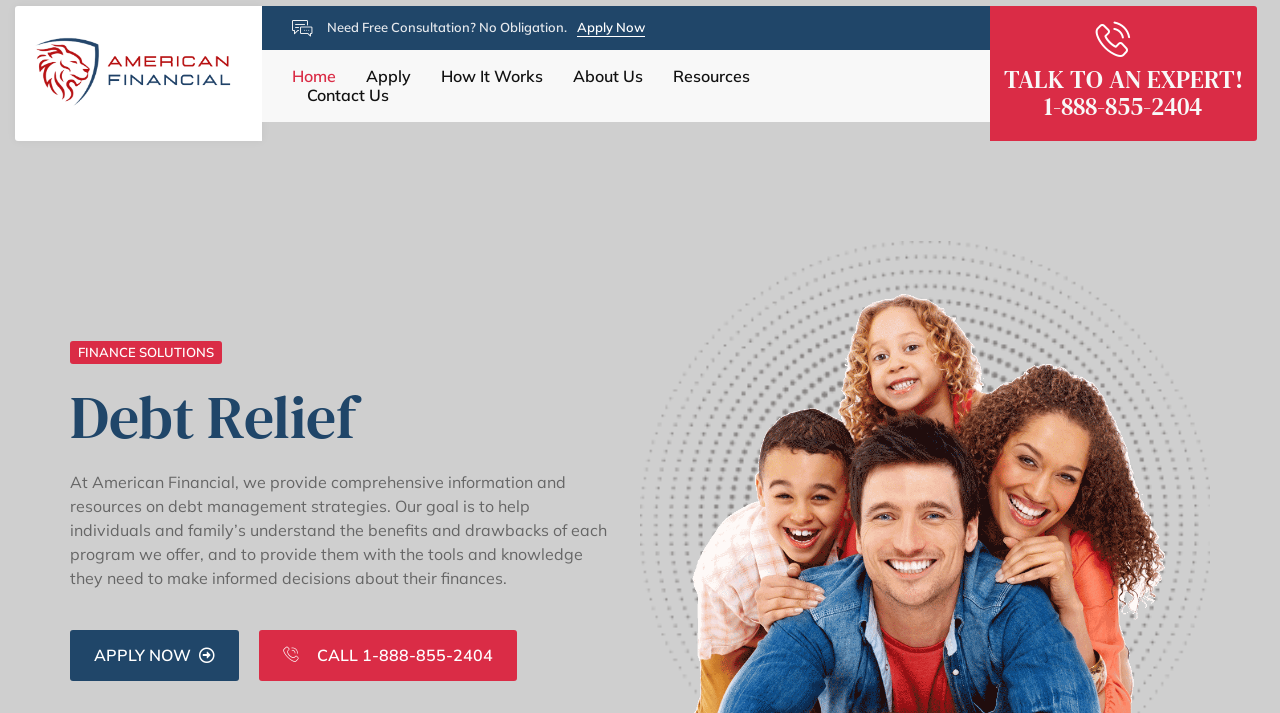How many navigation links are on the top of the webpage?
Answer the question with just one word or phrase using the image.

6